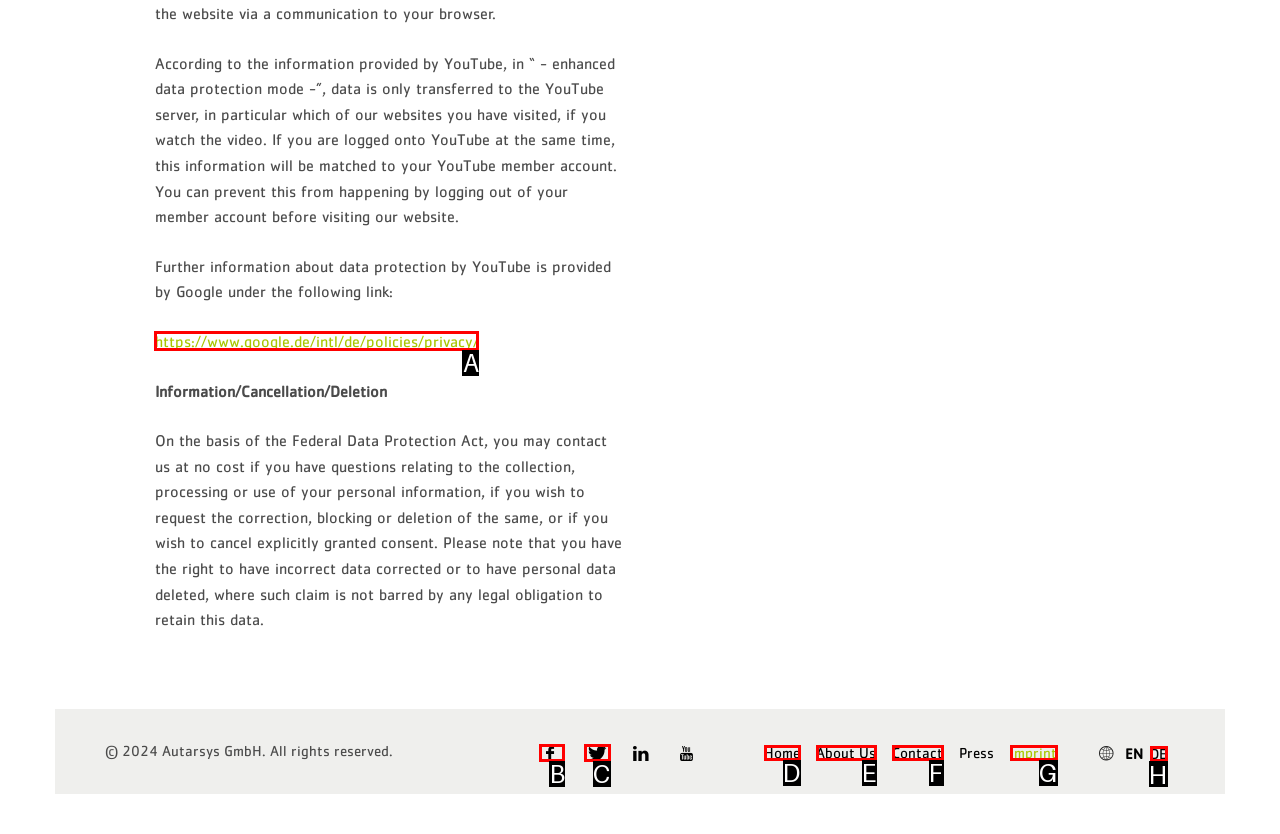Given the task: visit YouTube's data protection page, indicate which boxed UI element should be clicked. Provide your answer using the letter associated with the correct choice.

A